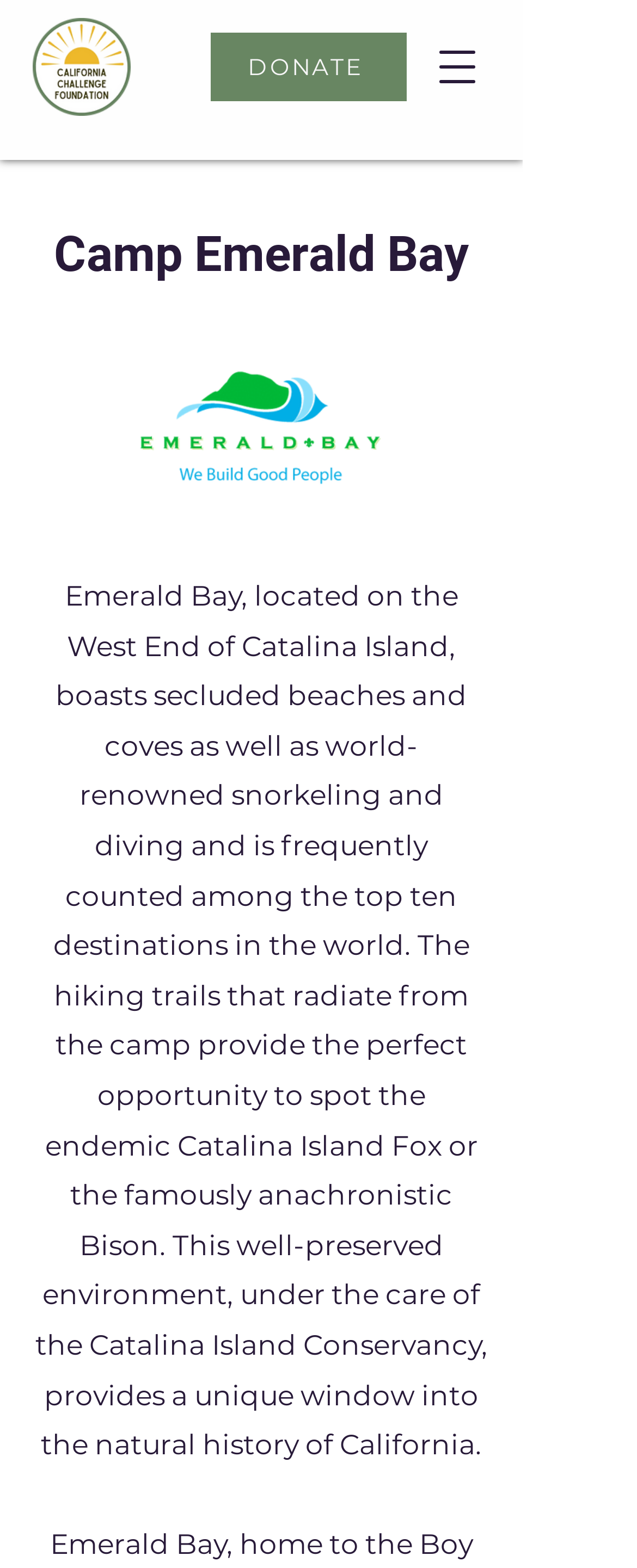Bounding box coordinates should be provided in the format (top-left x, top-left y, bottom-right x, bottom-right y) with all values between 0 and 1. Identify the bounding box for this UI element: parent_node: DONATE aria-label="Open navigation menu"

[0.667, 0.022, 0.769, 0.063]